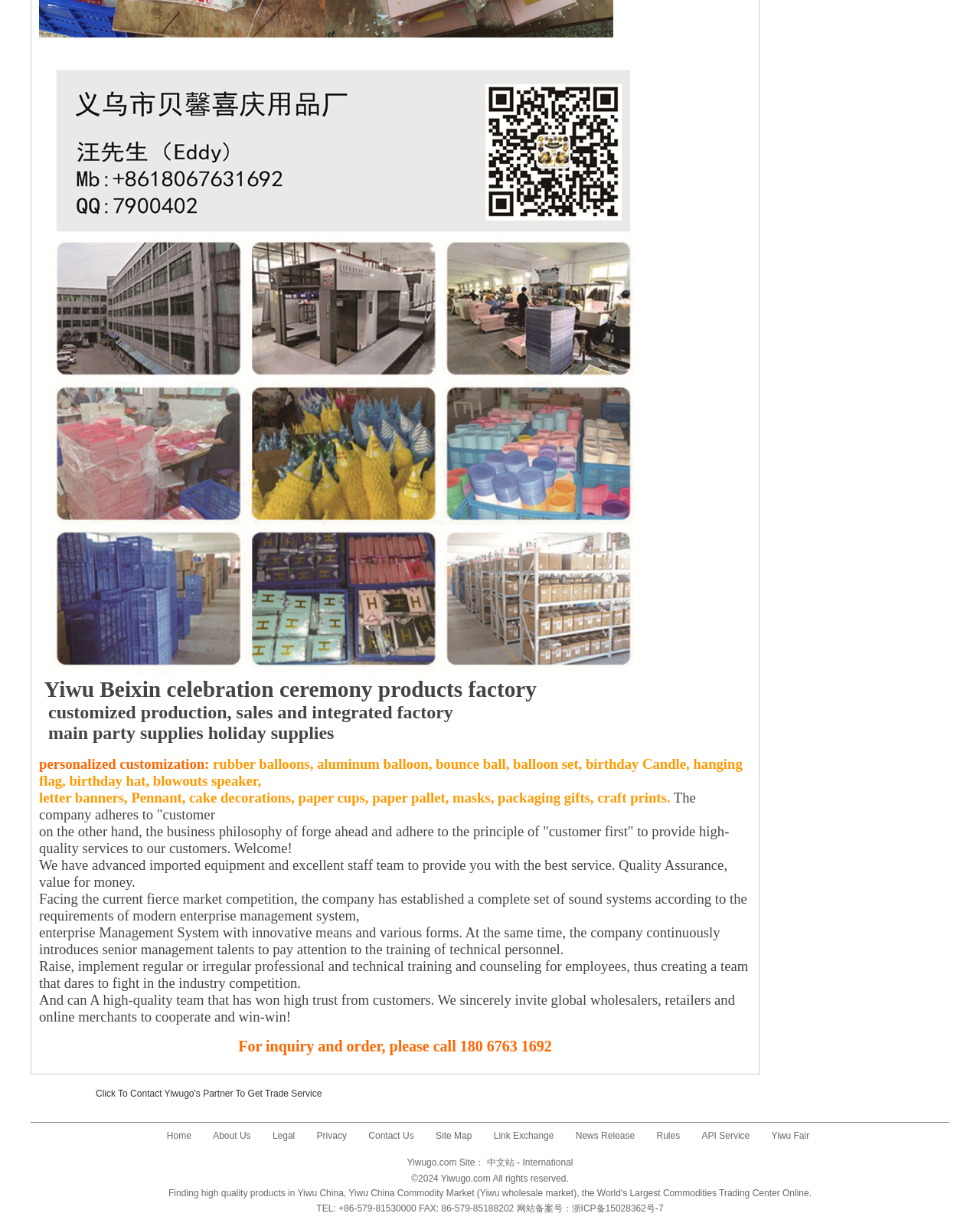Please specify the bounding box coordinates of the clickable region necessary for completing the following instruction: "Contact us". The coordinates must consist of four float numbers between 0 and 1, i.e., [left, top, right, bottom].

[0.368, 0.924, 0.434, 0.933]